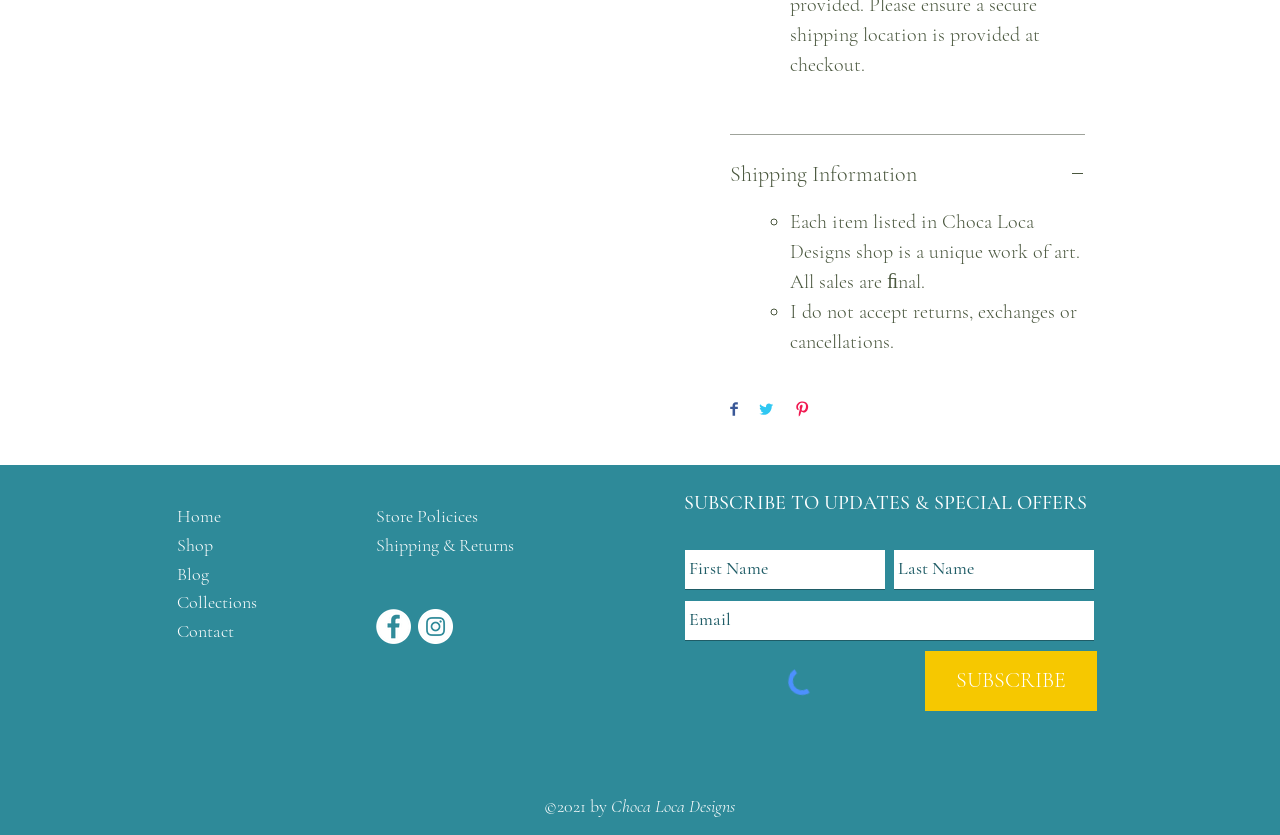Can you specify the bounding box coordinates of the area that needs to be clicked to fulfill the following instruction: "Click on Shipping Information"?

[0.57, 0.191, 0.848, 0.228]